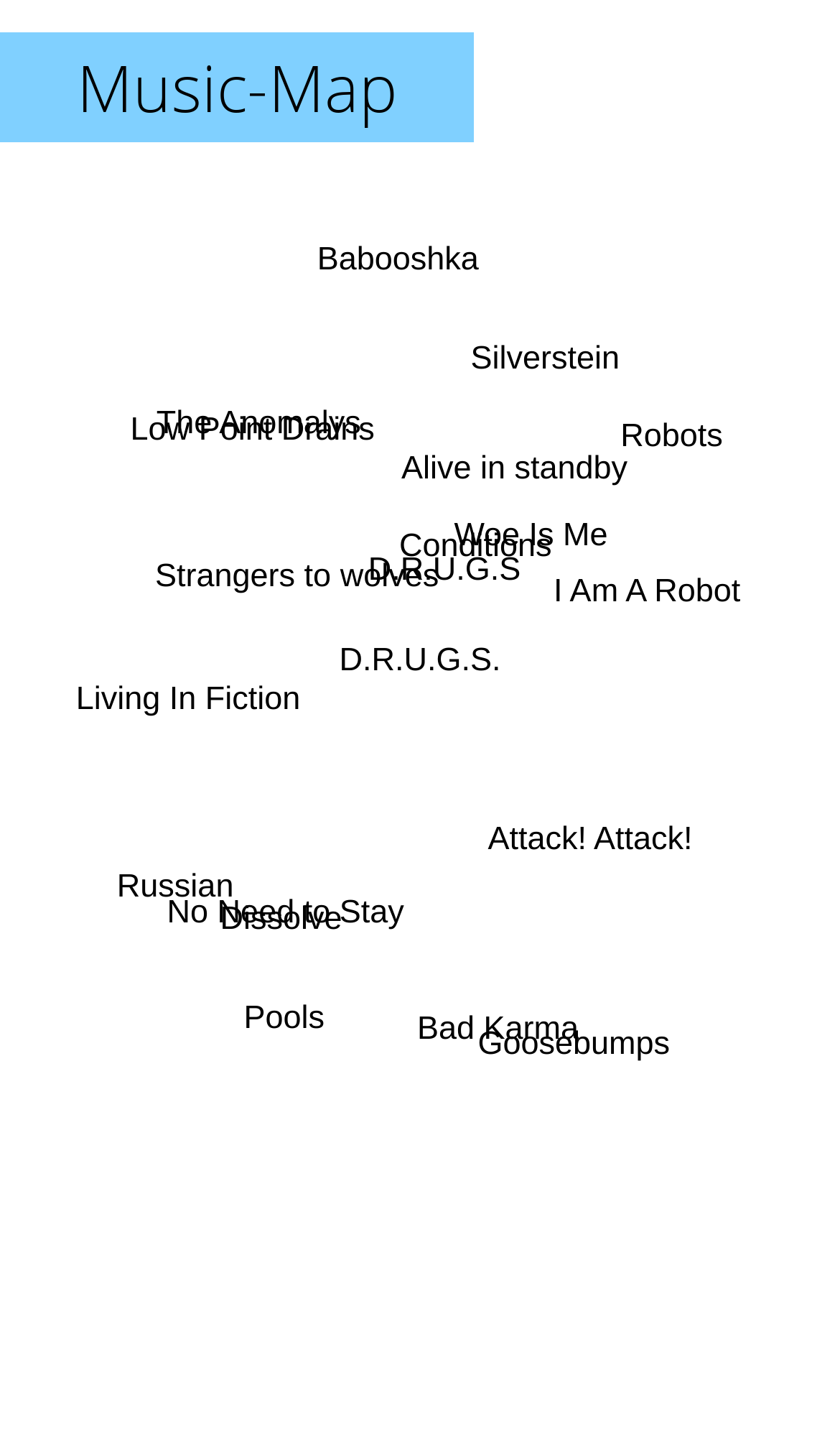Predict the bounding box of the UI element based on the description: "World News 国际动态". The coordinates should be four float numbers between 0 and 1, formatted as [left, top, right, bottom].

None